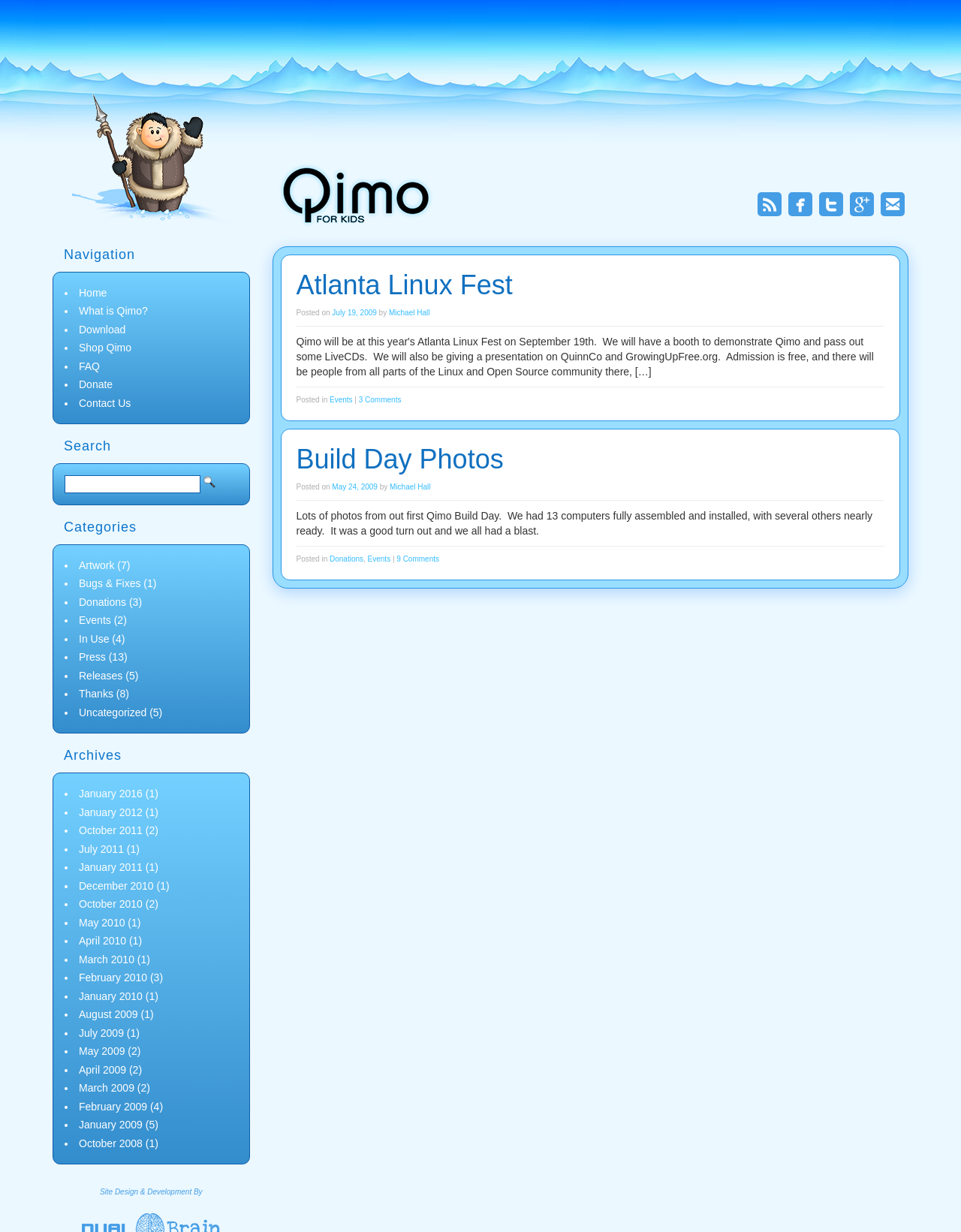For the given element description Like Us on Facebook, determine the bounding box coordinates of the UI element. The coordinates should follow the format (top-left x, top-left y, bottom-right x, bottom-right y) and be within the range of 0 to 1.

[0.821, 0.156, 0.846, 0.176]